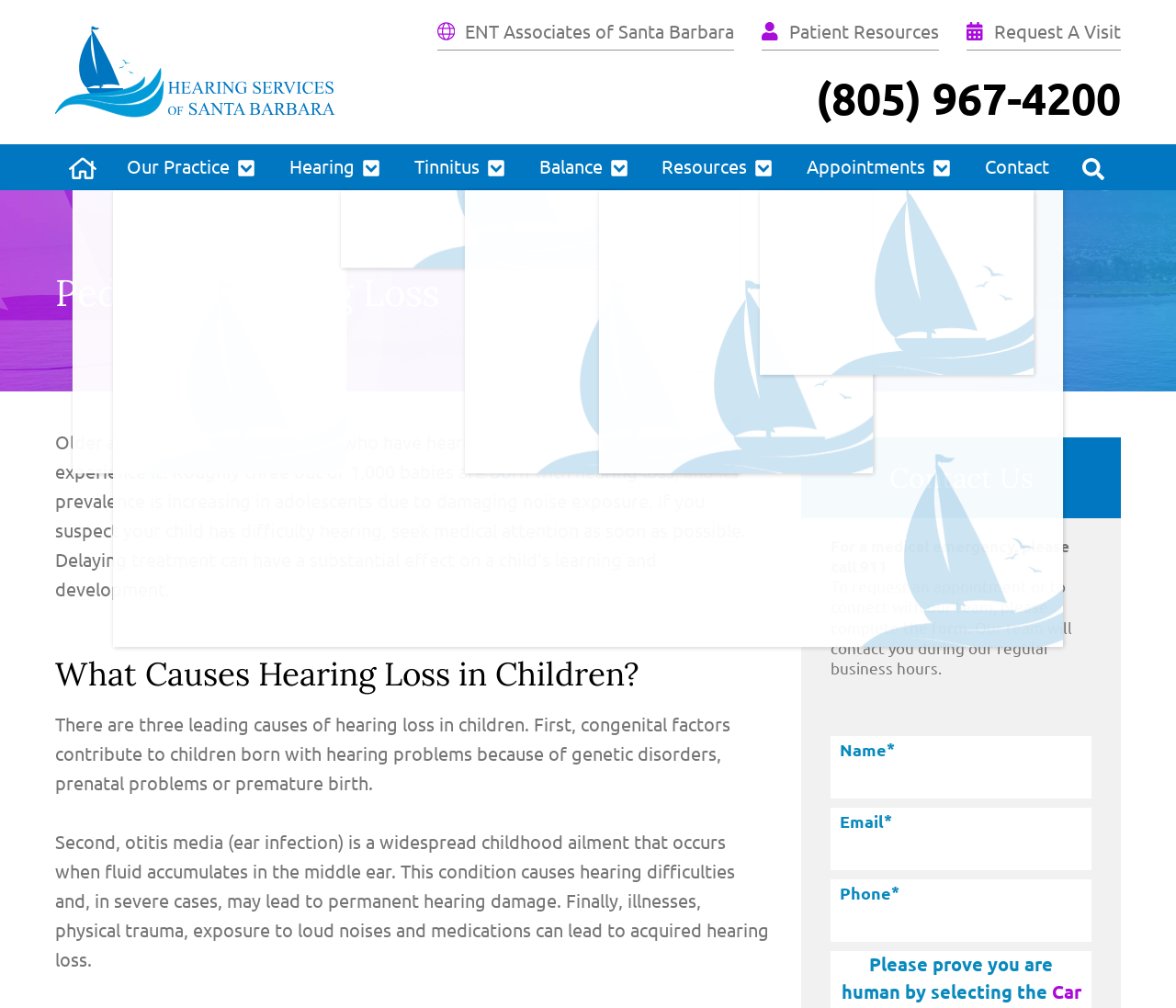Determine the bounding box coordinates of the target area to click to execute the following instruction: "Click the 'ENT Associates of Santa Barbara' link."

[0.372, 0.018, 0.624, 0.05]